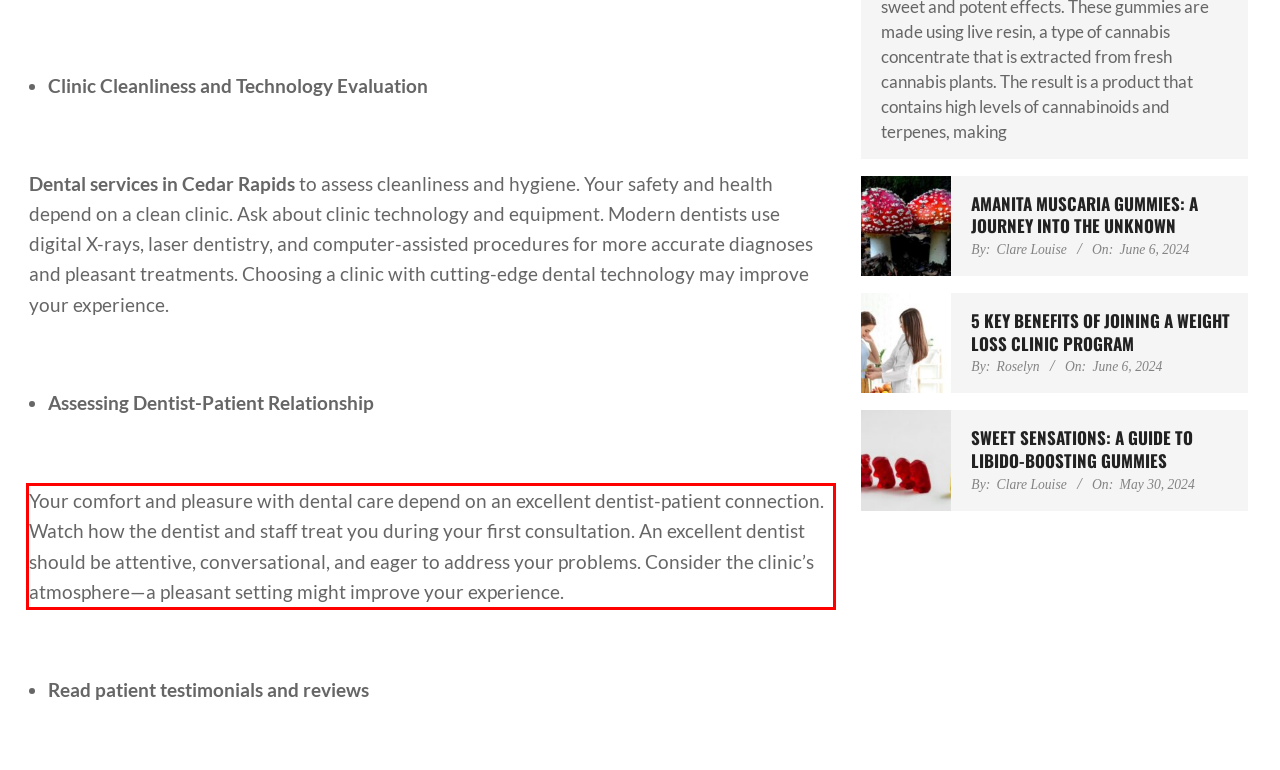Analyze the screenshot of a webpage where a red rectangle is bounding a UI element. Extract and generate the text content within this red bounding box.

Your comfort and pleasure with dental care depend on an excellent dentist-patient connection. Watch how the dentist and staff treat you during your first consultation. An excellent dentist should be attentive, conversational, and eager to address your problems. Consider the clinic’s atmosphere—a pleasant setting might improve your experience.